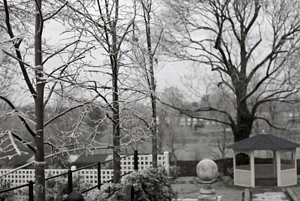Please reply to the following question with a single word or a short phrase:
What is the purpose of the stone sphere in the foreground?

Decoration